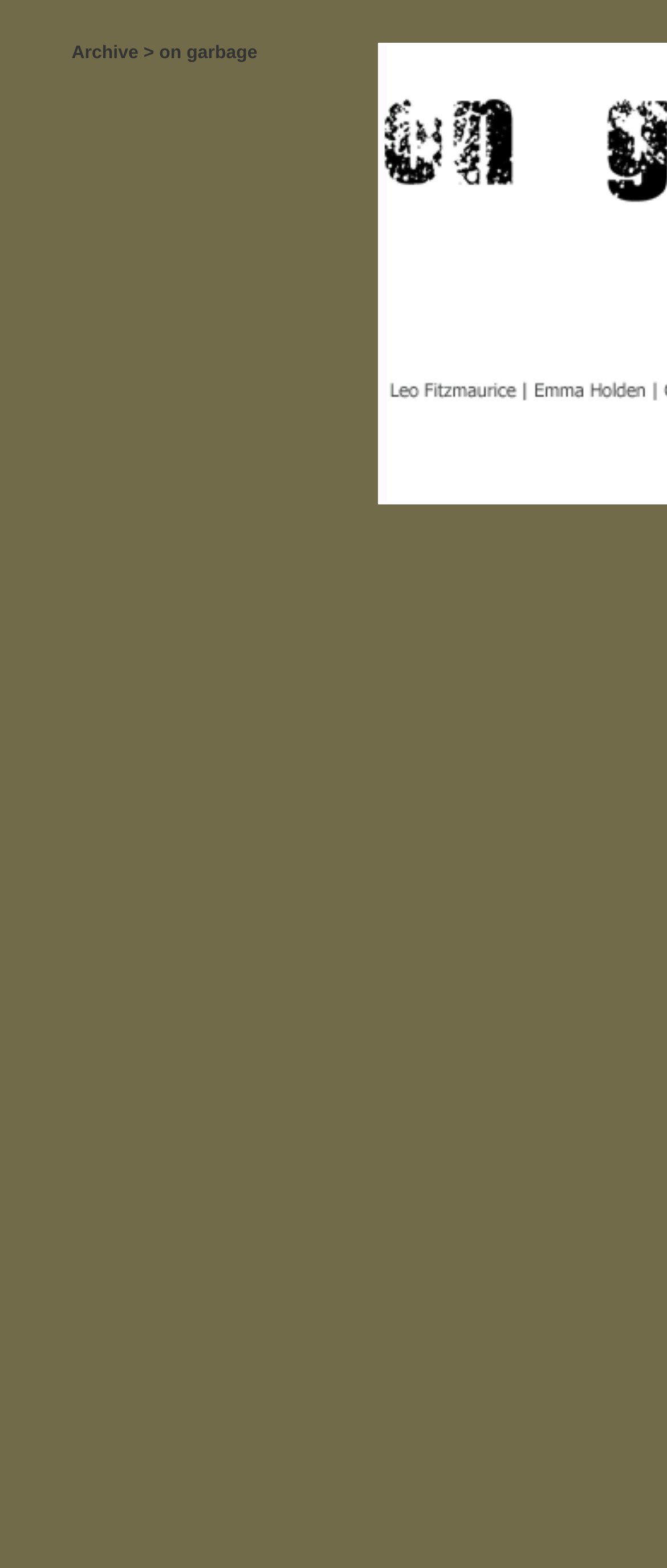Is the webpage focused on a specific artist?
Please use the visual content to give a single word or phrase answer.

No